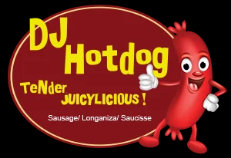What is the color of the font used for 'DJ Hotdog'?
Please answer the question as detailed as possible based on the image.

The text 'DJ Hotdog' is displayed in large, playful yellow font, which adds to the overall fun and vibrant tone of the image.